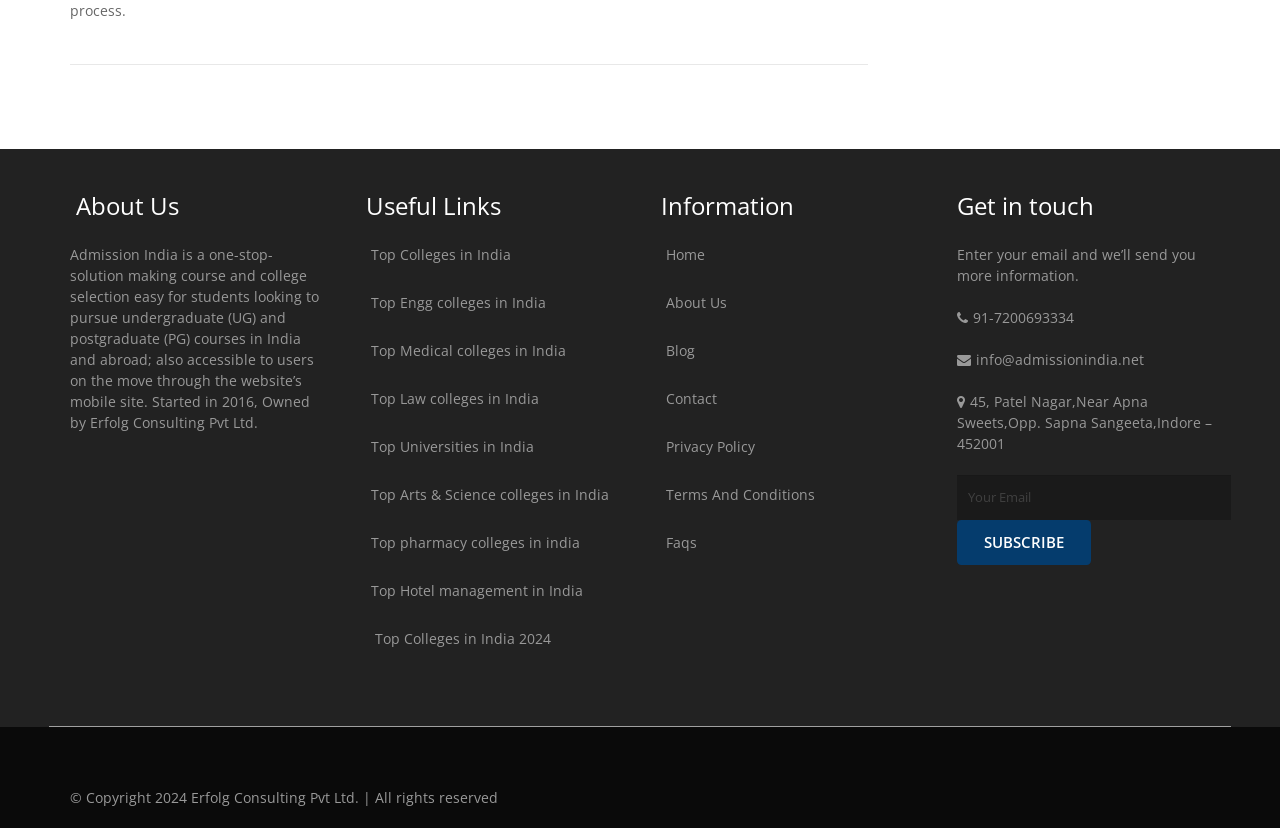Identify and provide the bounding box for the element described by: "Top Colleges in India".

[0.289, 0.295, 0.399, 0.318]